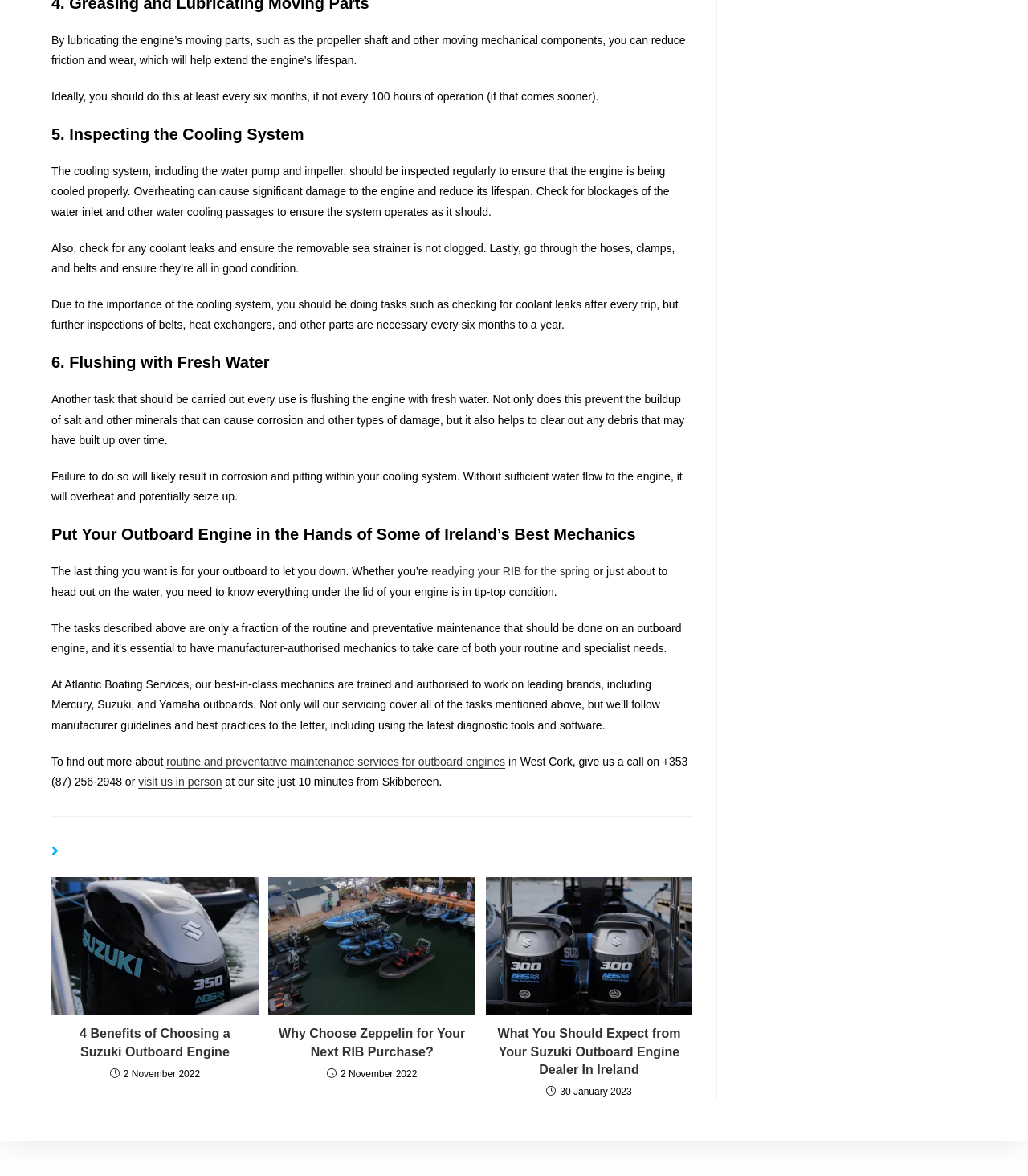What can happen if the engine is not flushed with fresh water?
Kindly offer a comprehensive and detailed response to the question.

According to the webpage, failure to flush the engine with fresh water after every use can result in corrosion and pitting within the cooling system, which can cause damage to the engine.